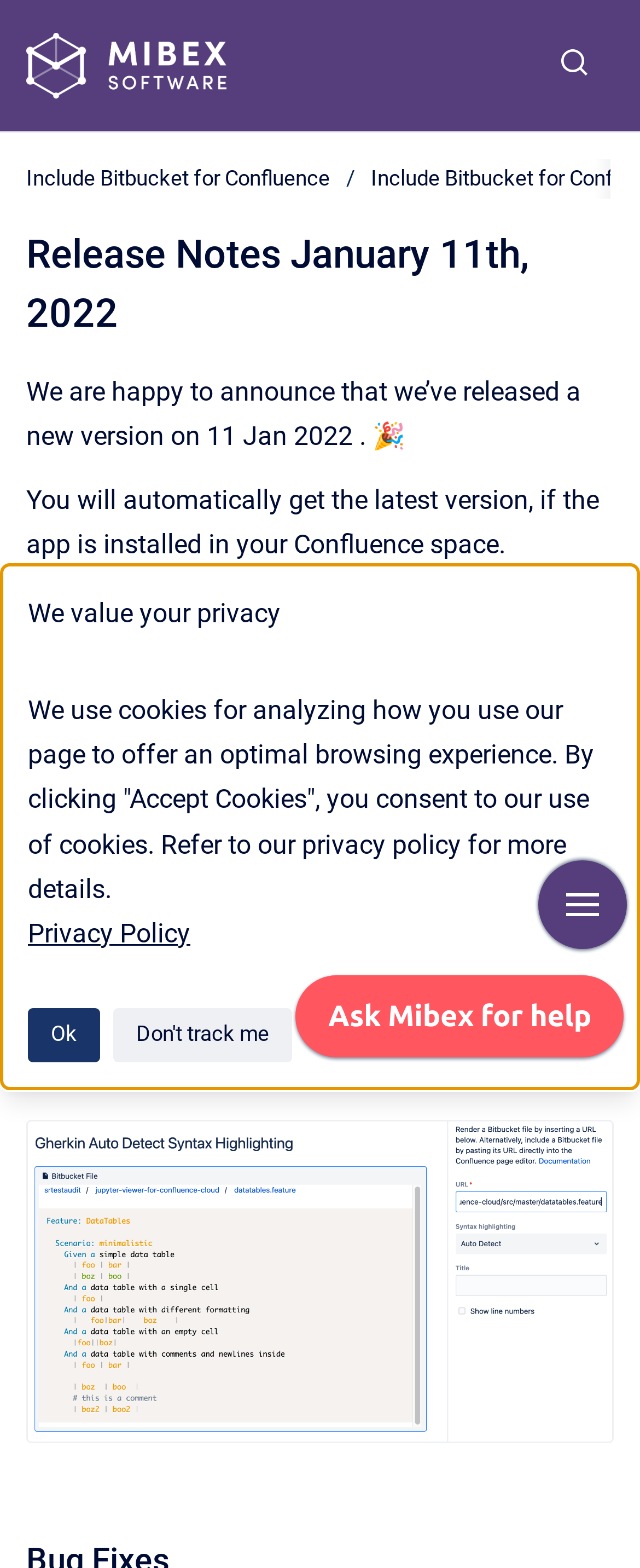What is the release date of the new version?
Based on the image, answer the question in a detailed manner.

I found the release date by looking at the text 'We are happy to announce that we’ve released a new version on' followed by a time element containing the text '11 Jan 2022'.